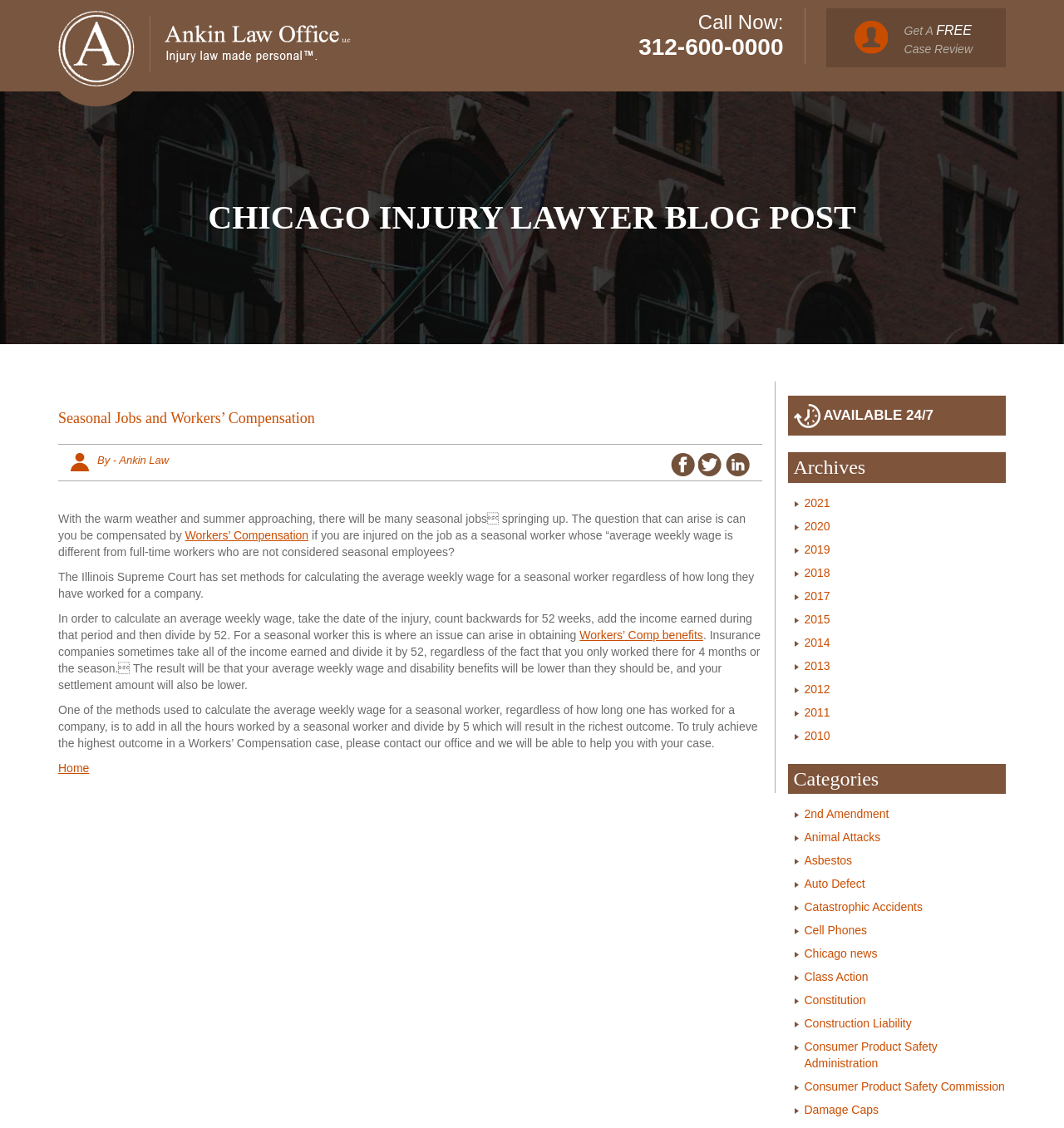Please identify the bounding box coordinates of the element on the webpage that should be clicked to follow this instruction: "Click on WhatsApp Group Links". The bounding box coordinates should be given as four float numbers between 0 and 1, formatted as [left, top, right, bottom].

None